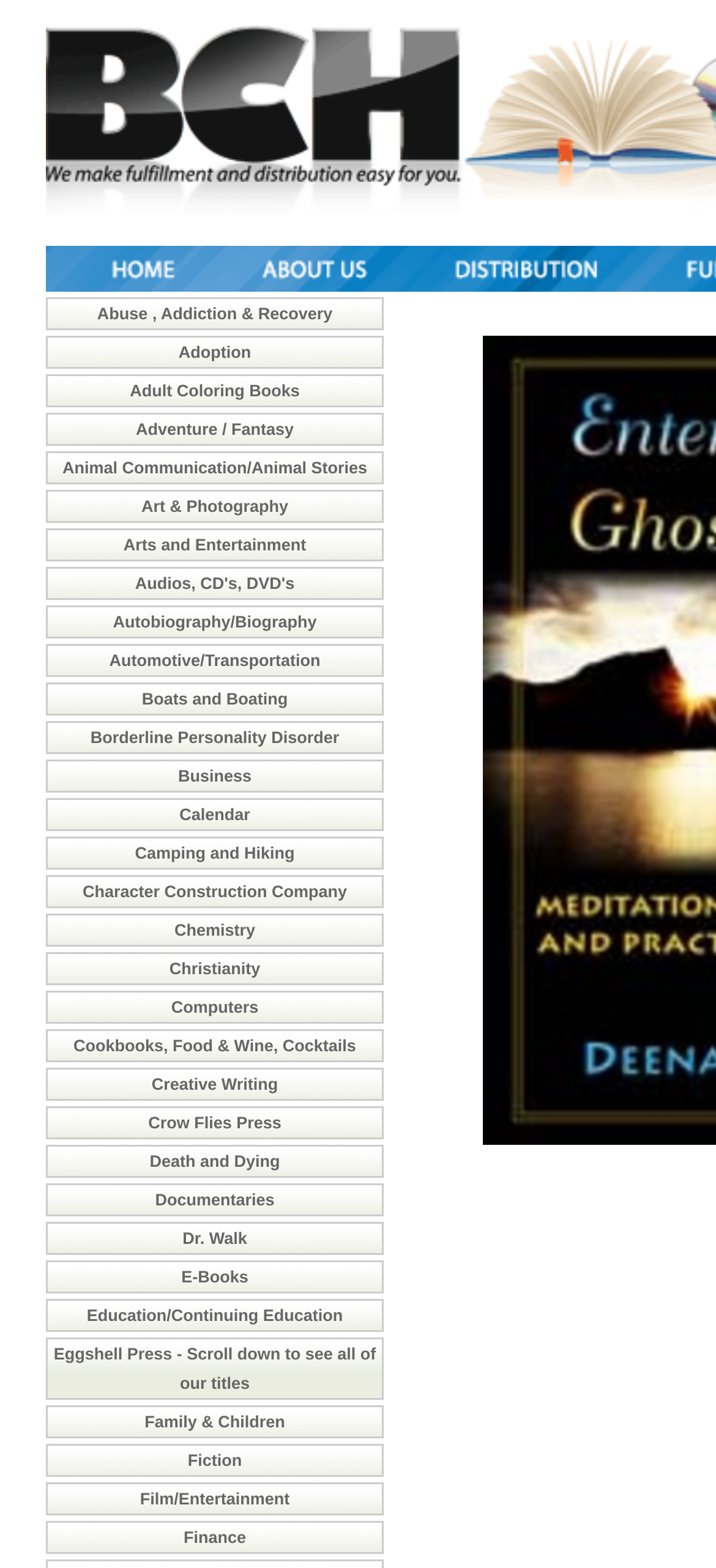Using the provided element description "20 Movies Like Smart House", determine the bounding box coordinates of the UI element.

None